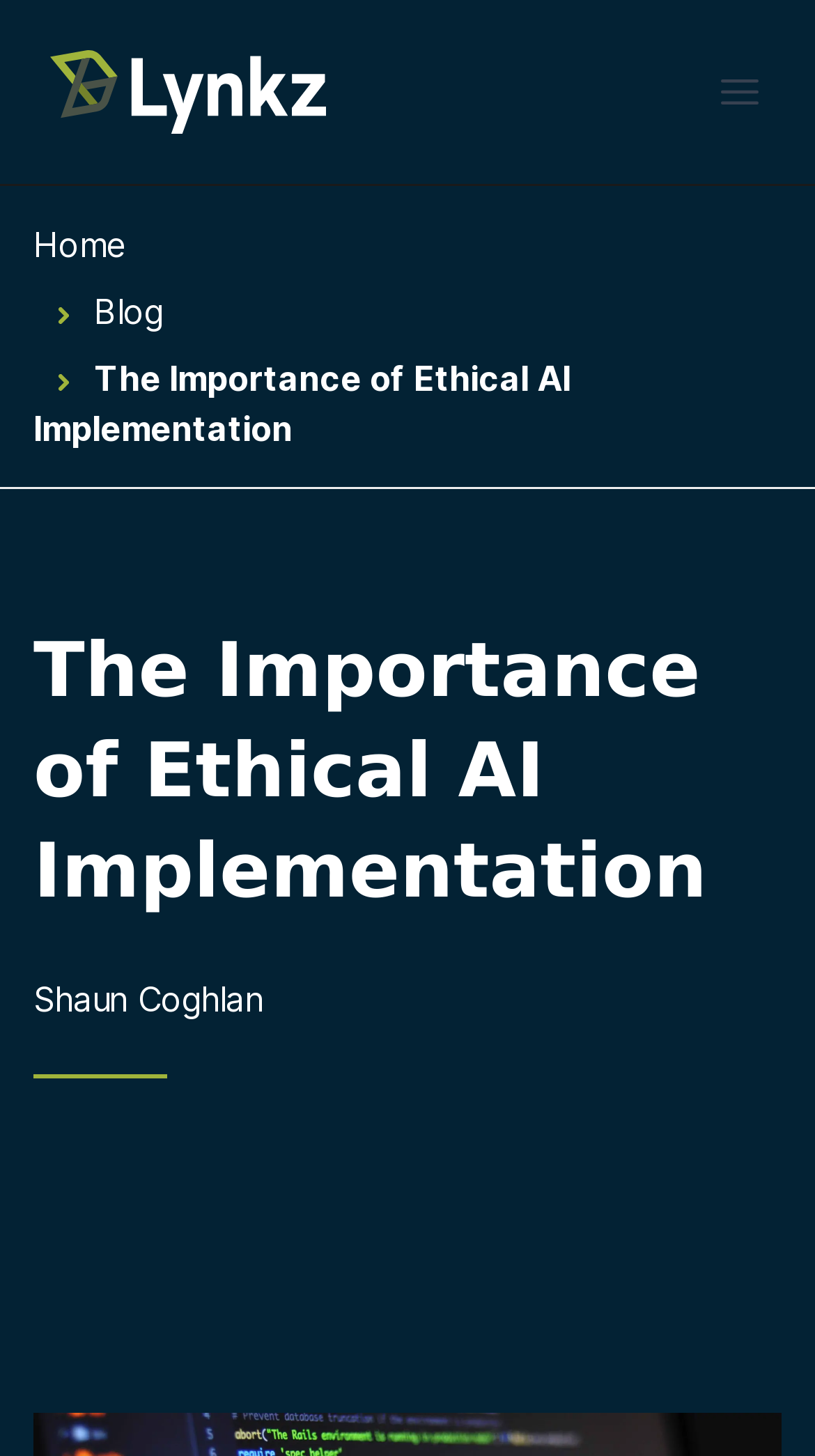Provide a brief response to the question using a single word or phrase: 
How many navigation sections are on the page?

2